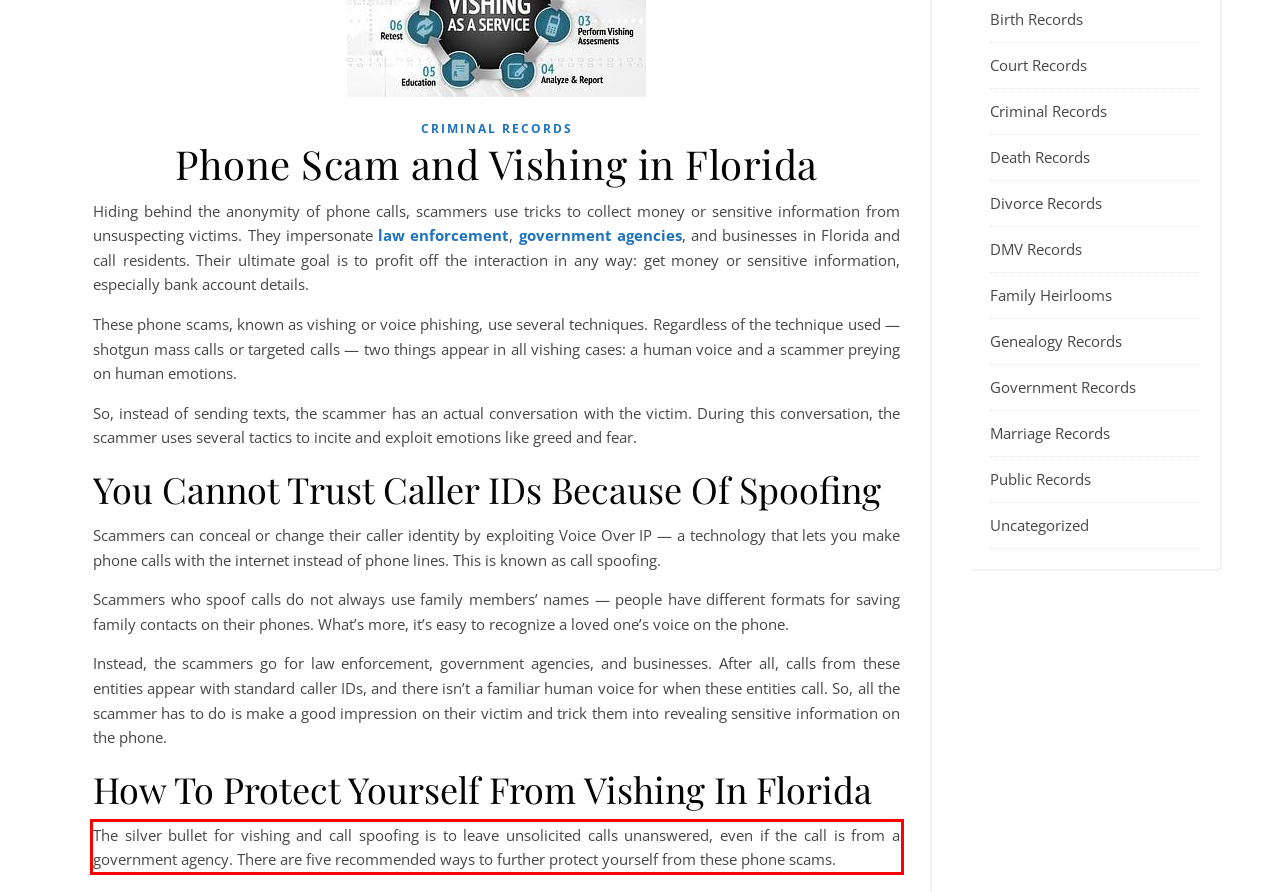Identify and transcribe the text content enclosed by the red bounding box in the given screenshot.

The silver bullet for vishing and call spoofing is to leave unsolicited calls unanswered, even if the call is from a government agency. There are five recommended ways to further protect yourself from these phone scams.